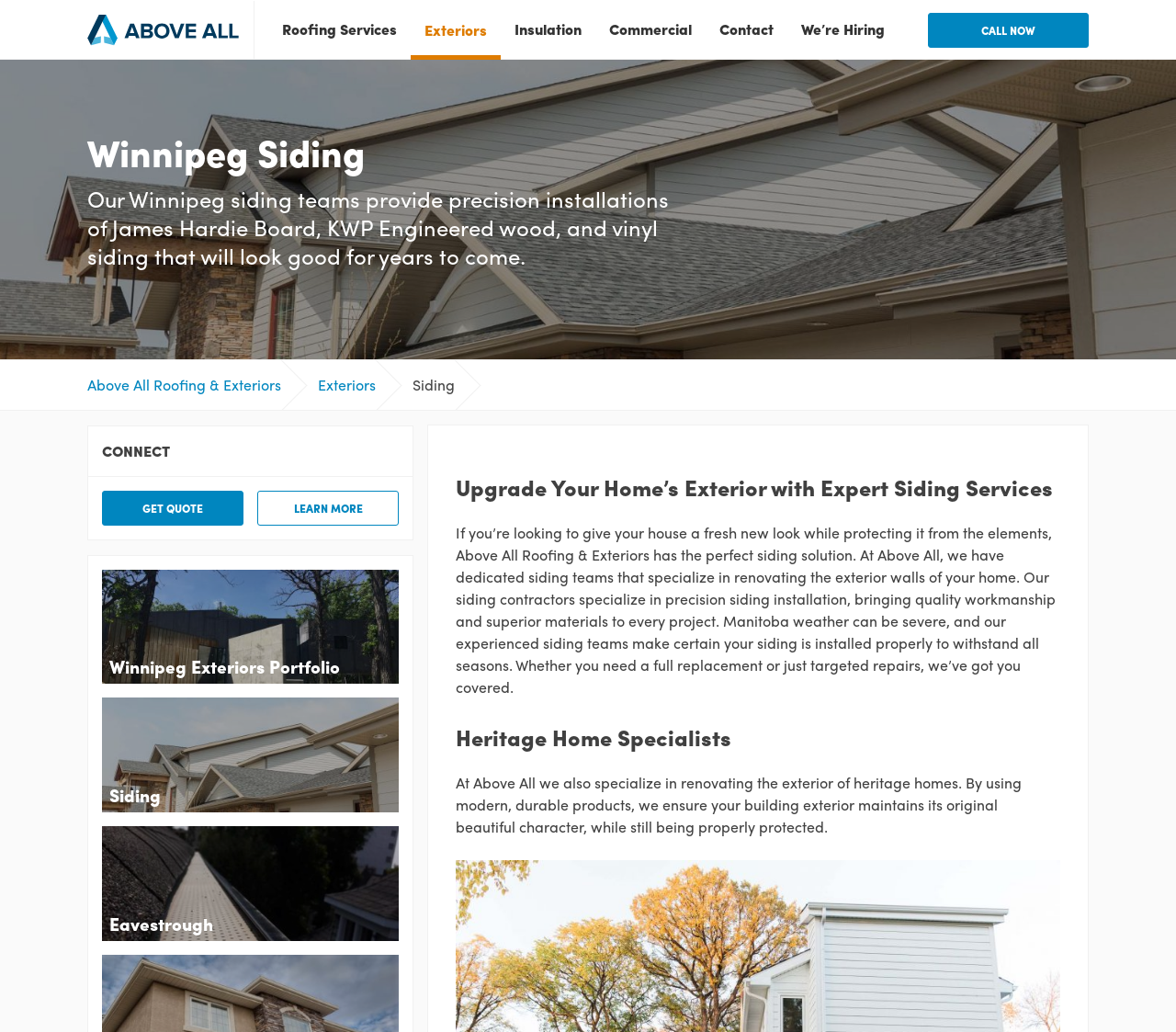What type of services does Above All Roofing & Exteriors provide?
Could you please answer the question thoroughly and with as much detail as possible?

Based on the navigation links at the top of the webpage, Above All Roofing & Exteriors provides various services including Roofing, Exteriors, Insulation, and Commercial services.